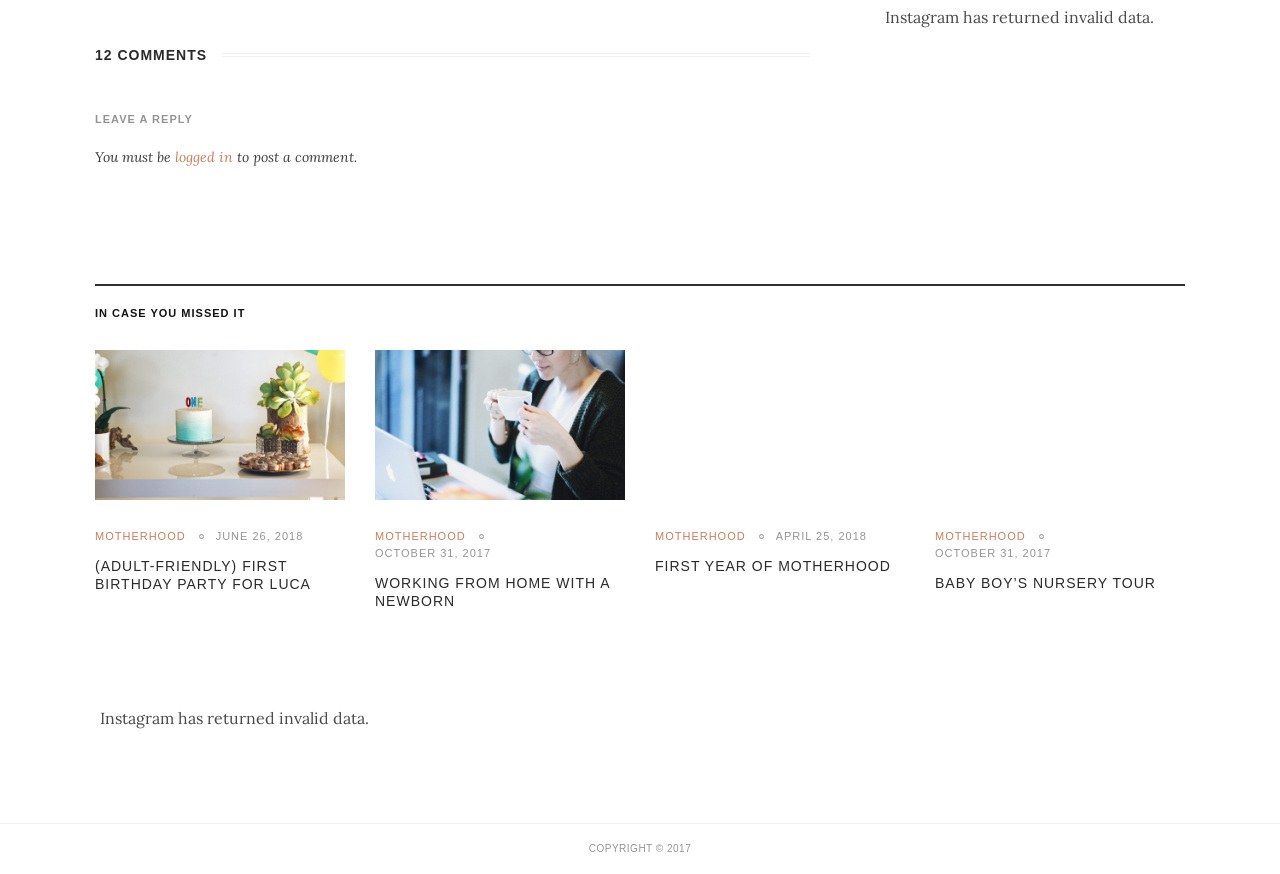Reply to the question with a single word or phrase:
What is the category of the articles?

Motherhood